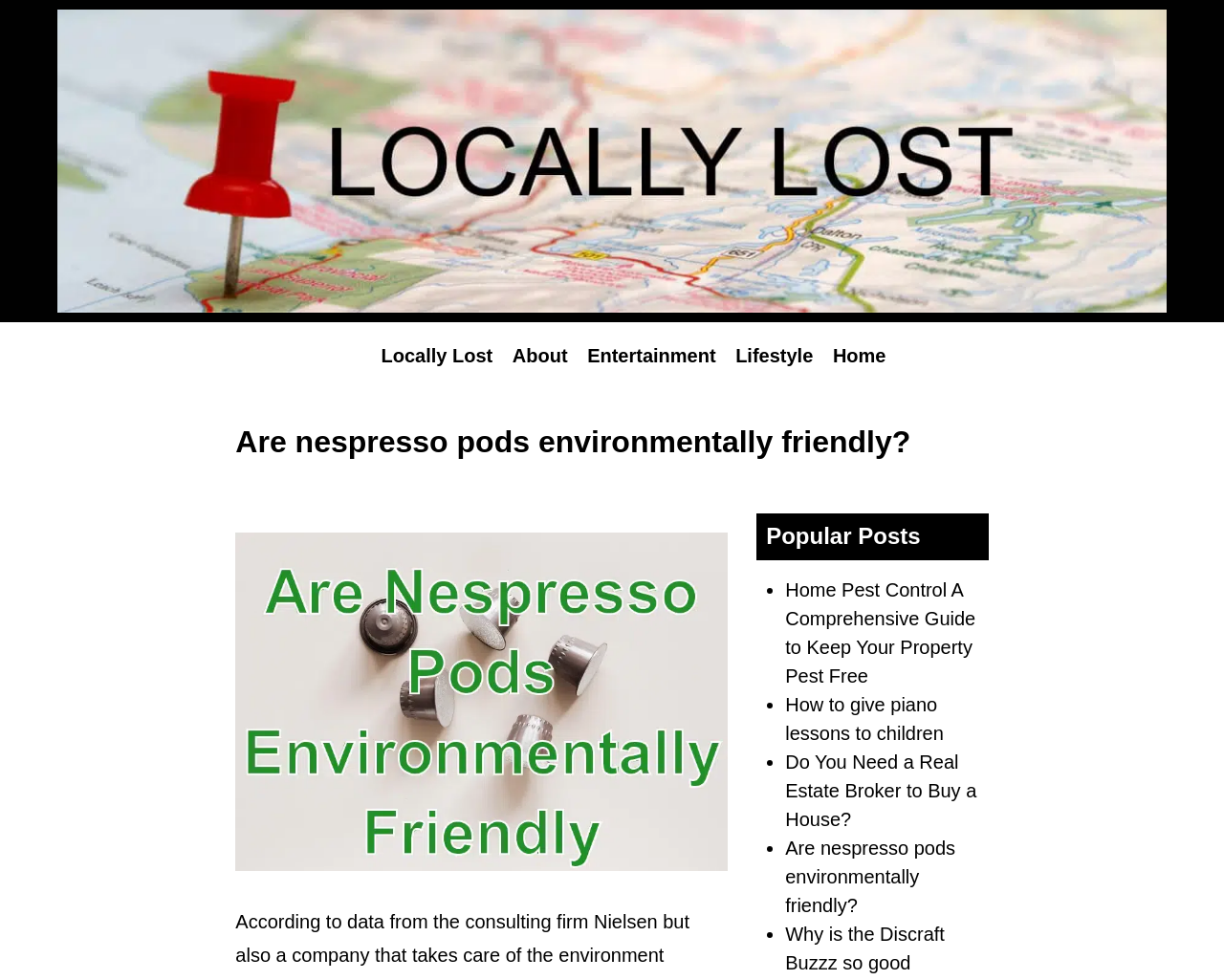Determine the bounding box coordinates of the element that should be clicked to execute the following command: "Read the article 'Are nespresso pods environmentally friendly?'".

[0.192, 0.432, 0.808, 0.47]